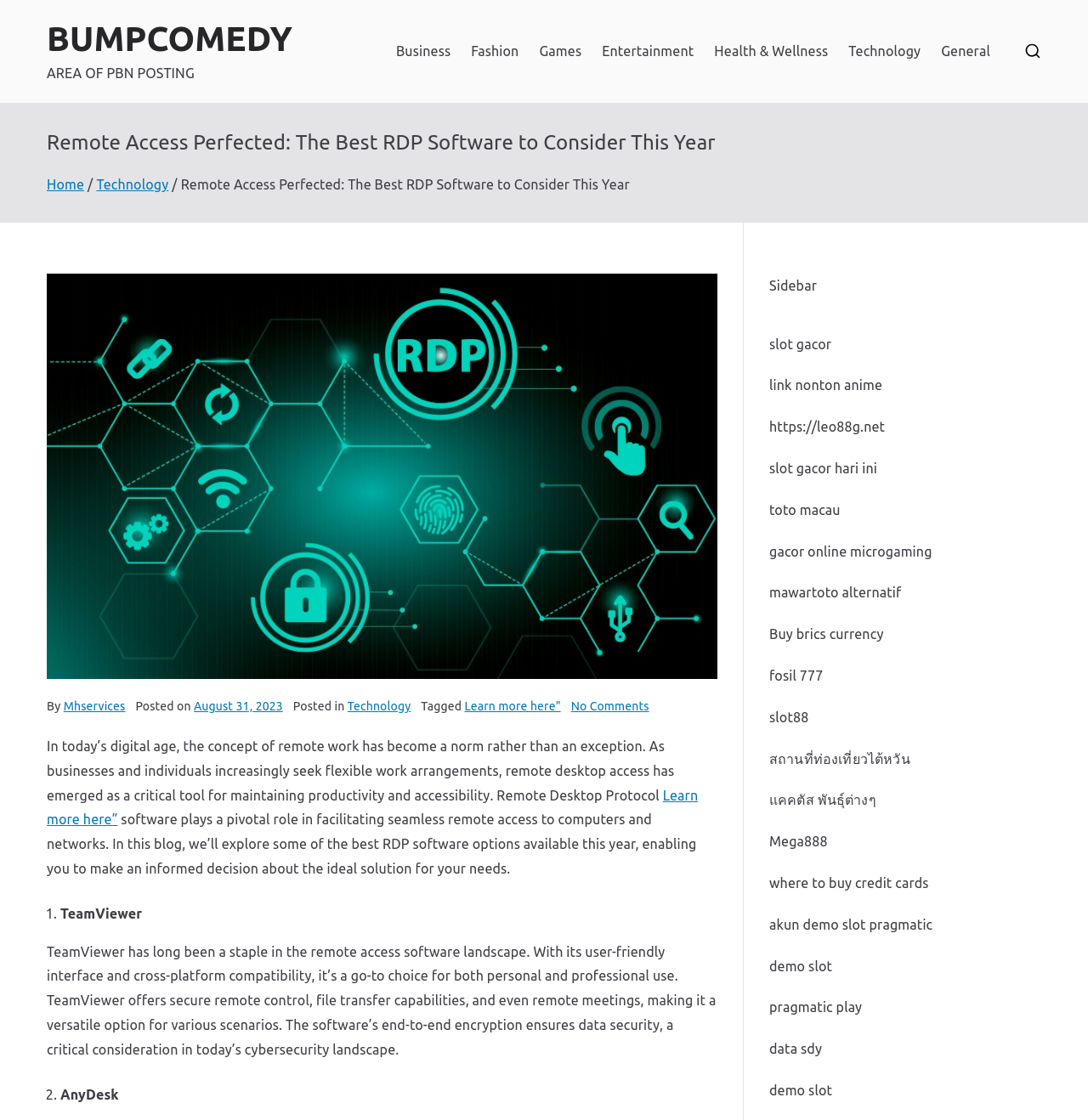Locate the bounding box coordinates of the element that should be clicked to execute the following instruction: "Check out the slot gacor link".

[0.707, 0.3, 0.764, 0.314]